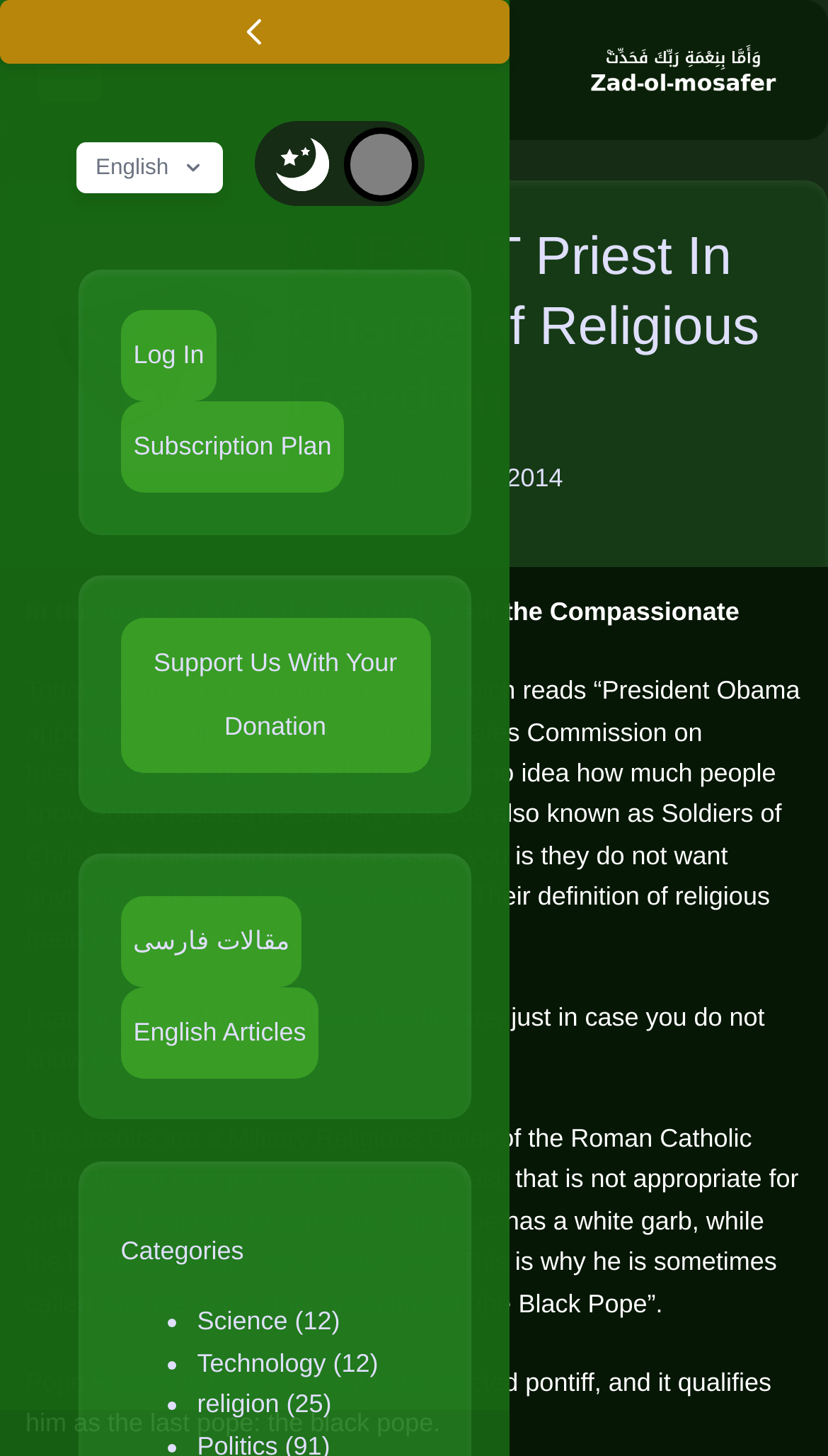What is the topic of the article?
Please provide a comprehensive answer based on the contents of the image.

The article discusses the appointment of a Jesuit priest to the United States Commission on International Religious Freedom, and then goes on to explain who Jesuits are and their role in the Roman Catholic Church, indicating that the topic of the article is Jesuits and their relation to religious freedom.